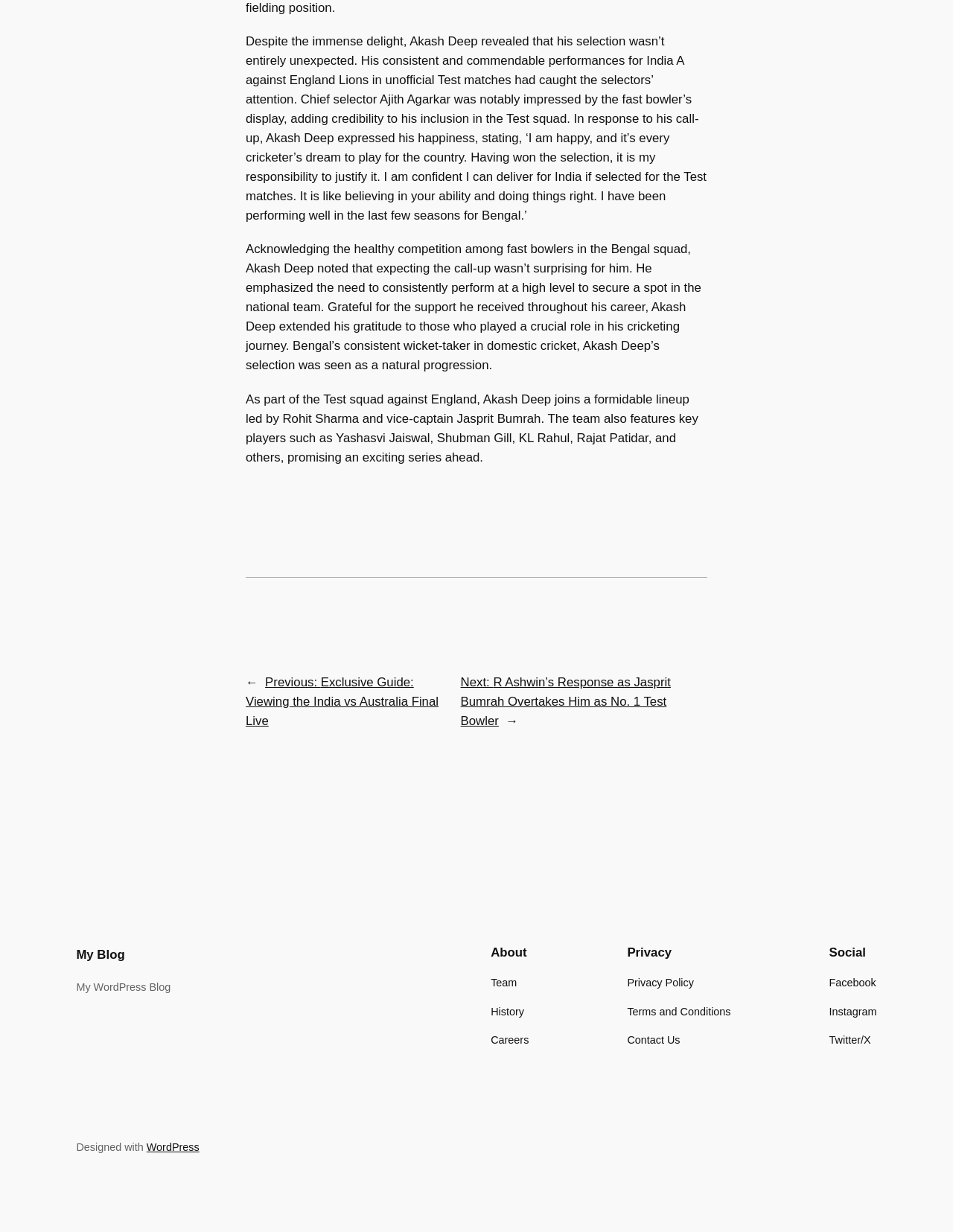Using the provided element description: "Privacy Policy", determine the bounding box coordinates of the corresponding UI element in the screenshot.

[0.658, 0.791, 0.728, 0.805]